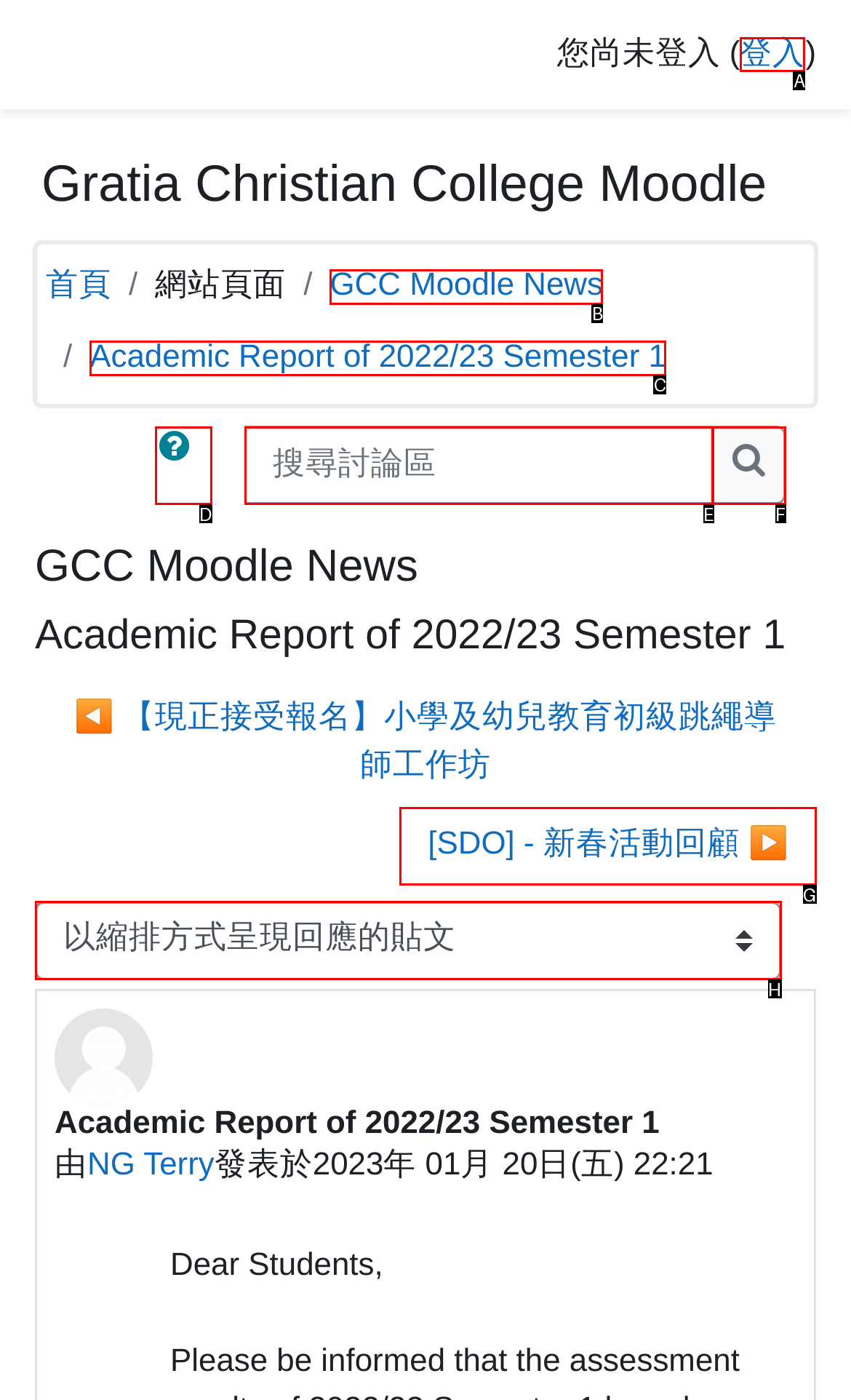Determine the letter of the UI element that will complete the task: log in
Reply with the corresponding letter.

A